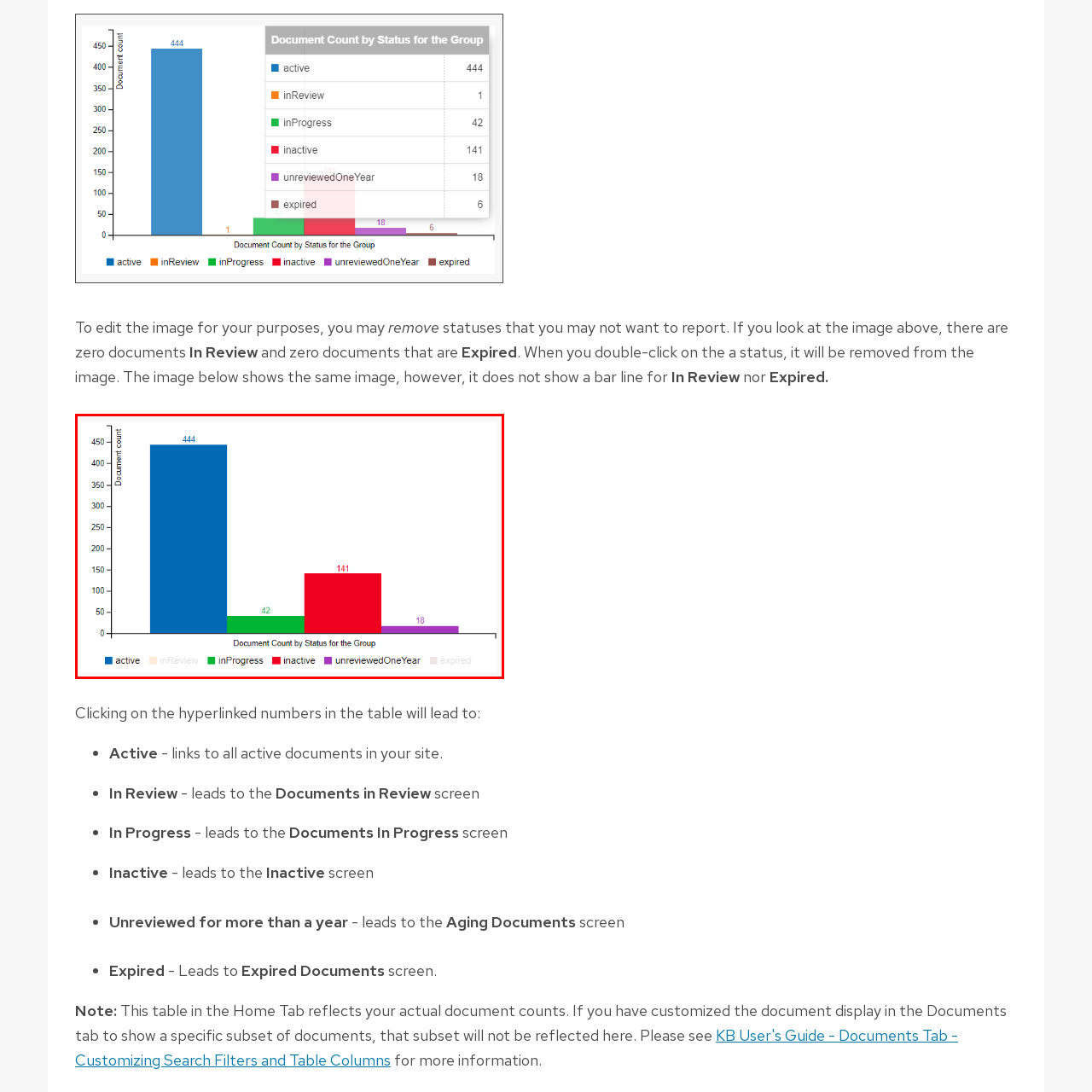Create a detailed narrative of the image inside the red-lined box.

The image titled "Document Count by Status for the Group" presents a bar graph illustrating the distribution of document counts across various statuses. The graph highlights a significant count of **444 active documents**, depicted in a vibrant blue bar, indicating the largest portion of documents currently in circulation. 

In contrast, the **inReview** category, shown in green, has no documents represented, suggesting no items are undergoing review at this time. The **inProgress** status, colored in orange, has a count of **42 documents**, indicating some documents are still being processed or completed.

A notable **141 documents** are marked as **inactive**, represented in red, while the category for **unreviewed for more than a year**, indicated in purple, shows a smaller count of **18 documents**. The **expired** status, shown in a light gray, is absent on this graph, suggesting no documents have reached their expiration. 

Overall, this visual representation provides a clear and concise overview of document statuses, enabling viewers to quickly assess the state of document management within the group.